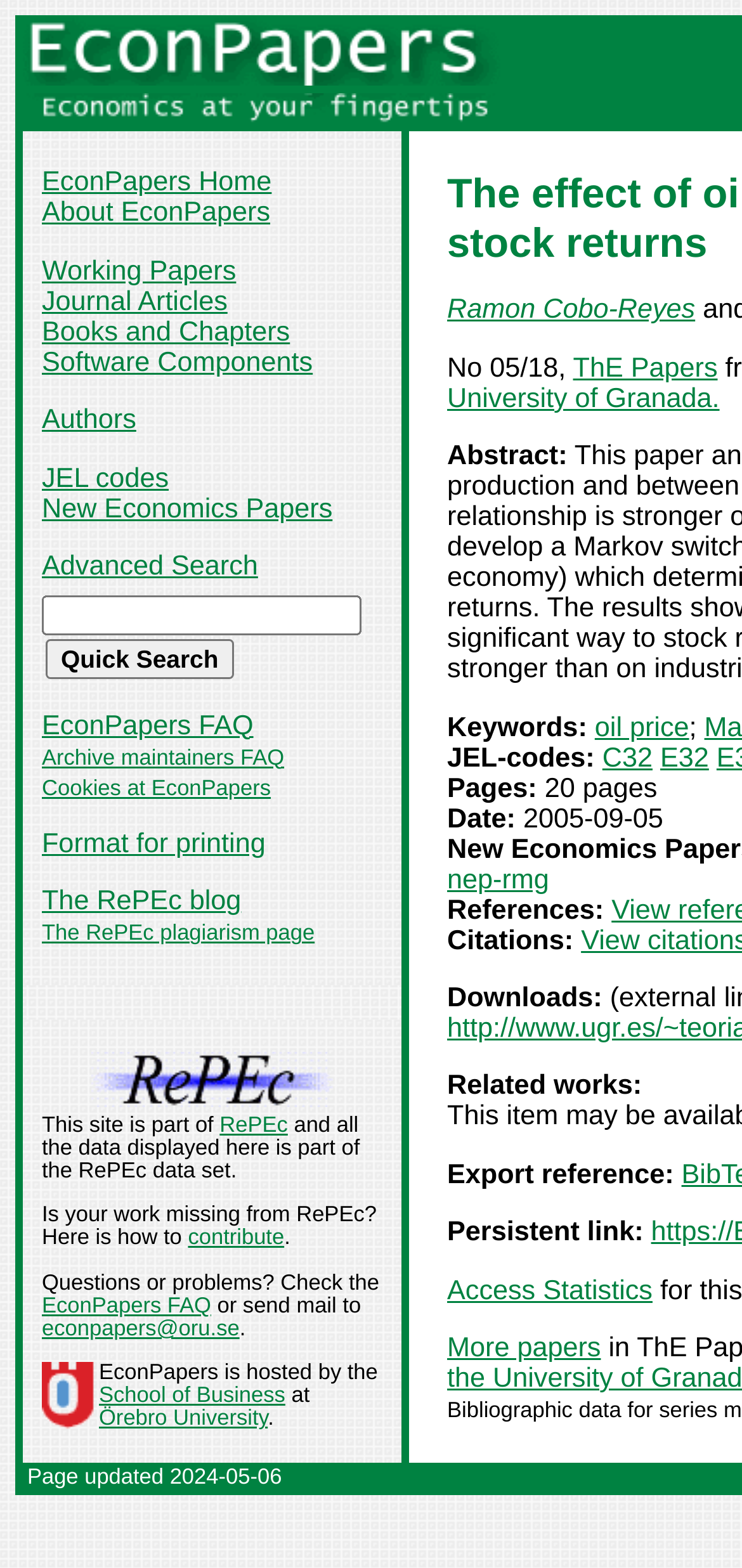From the webpage screenshot, identify the region described by The RePEc plagiarism page. Provide the bounding box coordinates as (top-left x, top-left y, bottom-right x, bottom-right y), with each value being a floating point number between 0 and 1.

[0.056, 0.589, 0.424, 0.603]